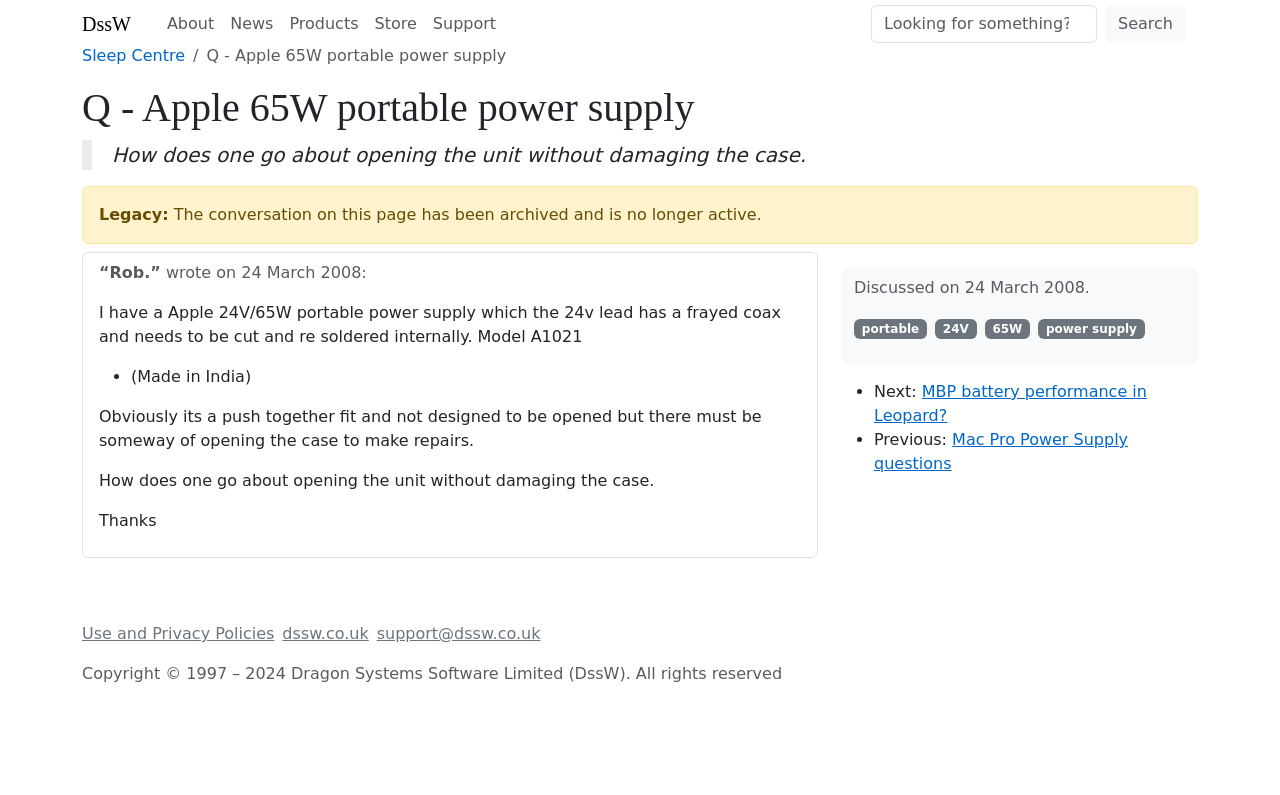Using the information shown in the image, answer the question with as much detail as possible: What is the problem with the 24v lead of the power supply?

According to the conversation on the webpage, the 24v lead of the power supply has a frayed coax and needs to be cut and re-soldered internally.